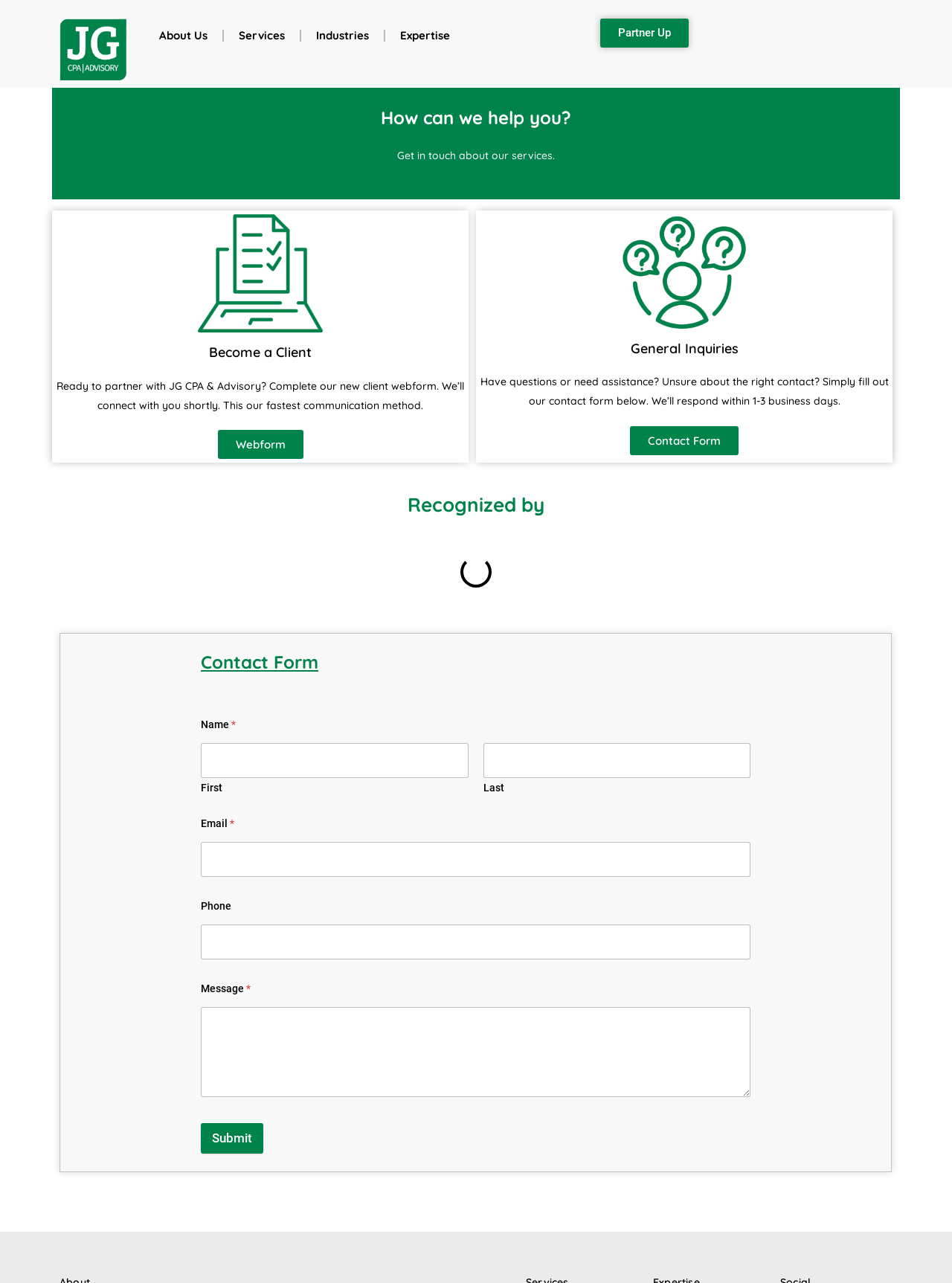Show the bounding box coordinates of the element that should be clicked to complete the task: "Click the 'Contact Form' link".

[0.662, 0.332, 0.776, 0.355]